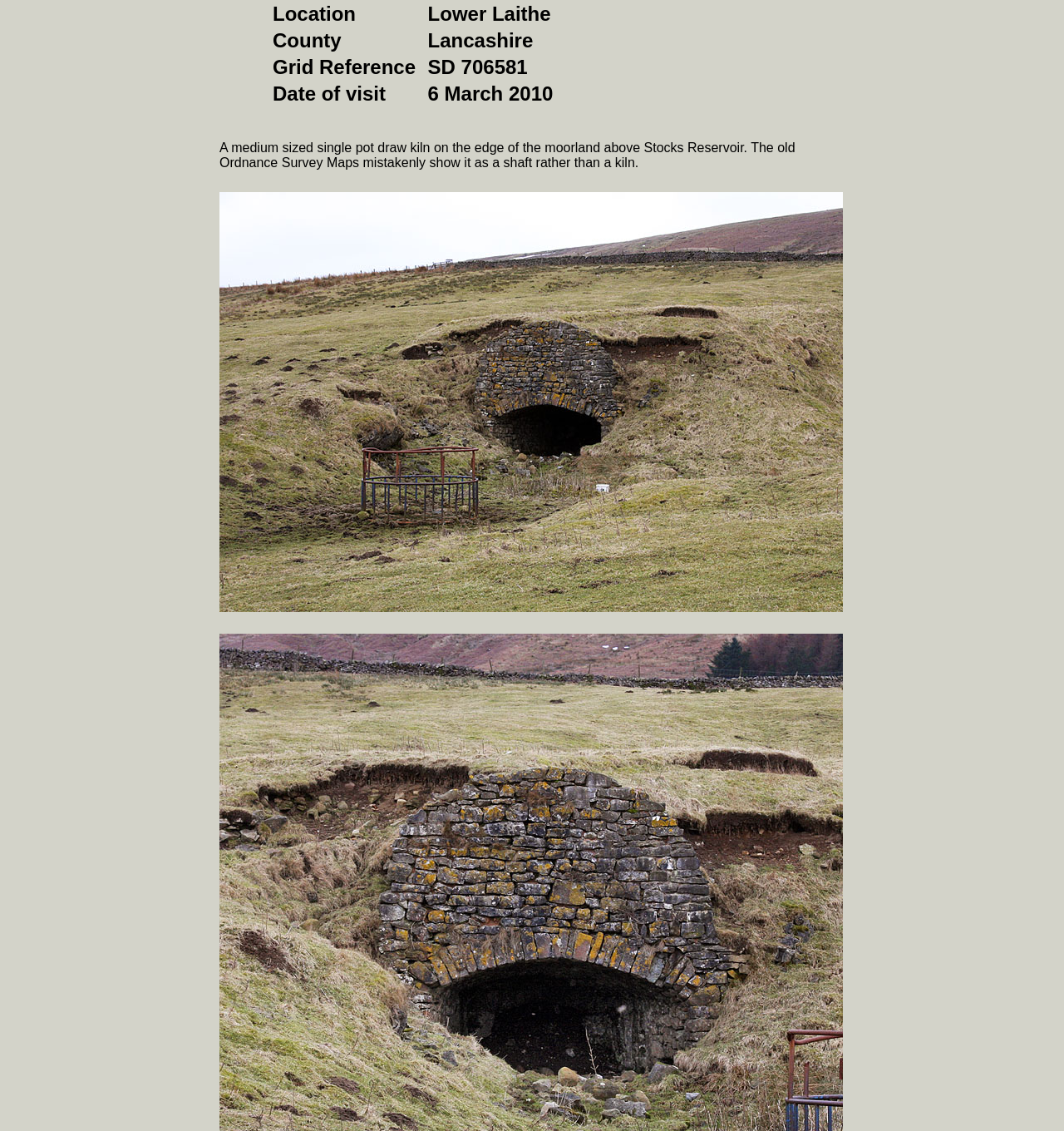Using the image as a reference, answer the following question in as much detail as possible:
What is the grid reference of the limekiln?

I found the answer by examining the table structure of the webpage, where the 'Grid Reference' column has a corresponding value of 'SD 706581'.